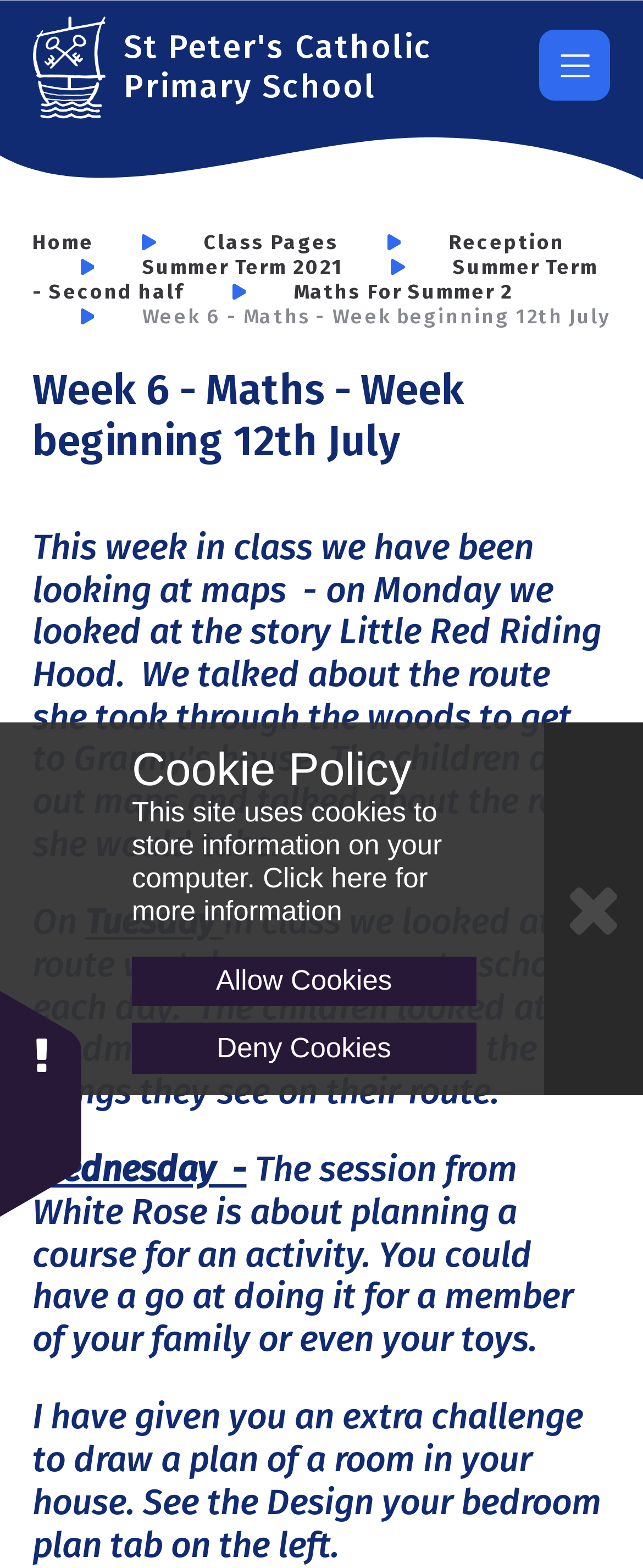Find and extract the text of the primary heading on the webpage.

St Peter's Catholic Primary School